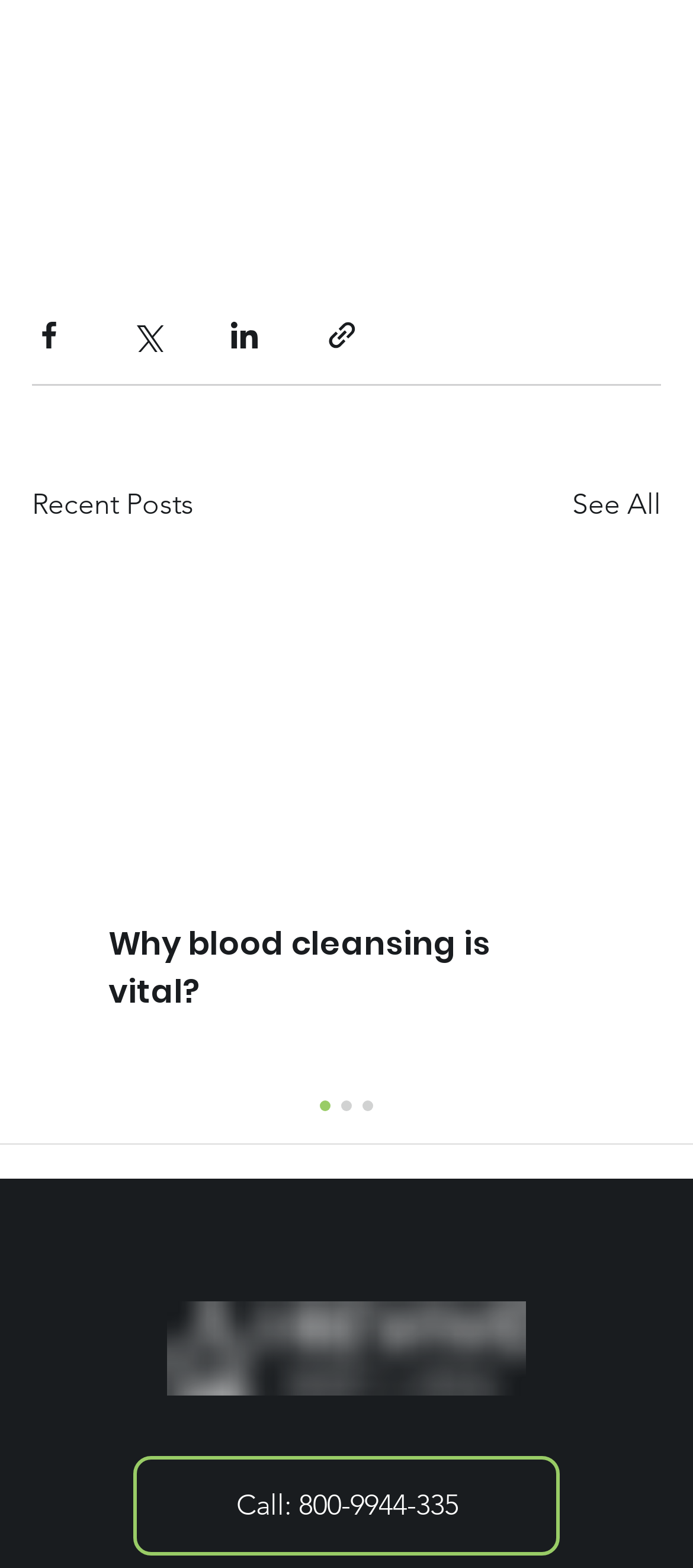Please specify the bounding box coordinates of the clickable region to carry out the following instruction: "Enter search query". The coordinates should be four float numbers between 0 and 1, in the format [left, top, right, bottom].

None